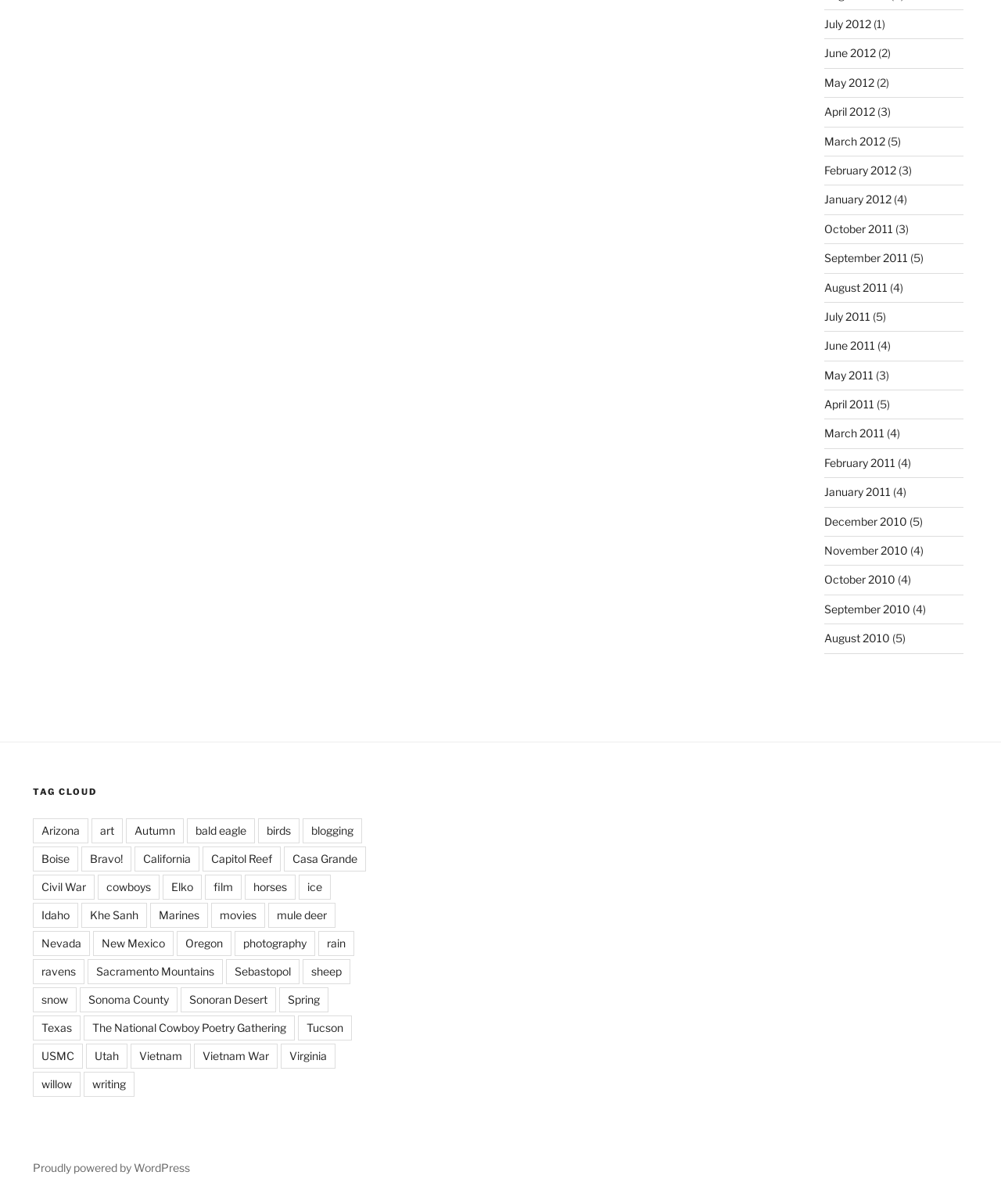Find the bounding box coordinates for the HTML element described in this sentence: "Proudly powered by WordPress". Provide the coordinates as four float numbers between 0 and 1, in the format [left, top, right, bottom].

[0.033, 0.964, 0.19, 0.975]